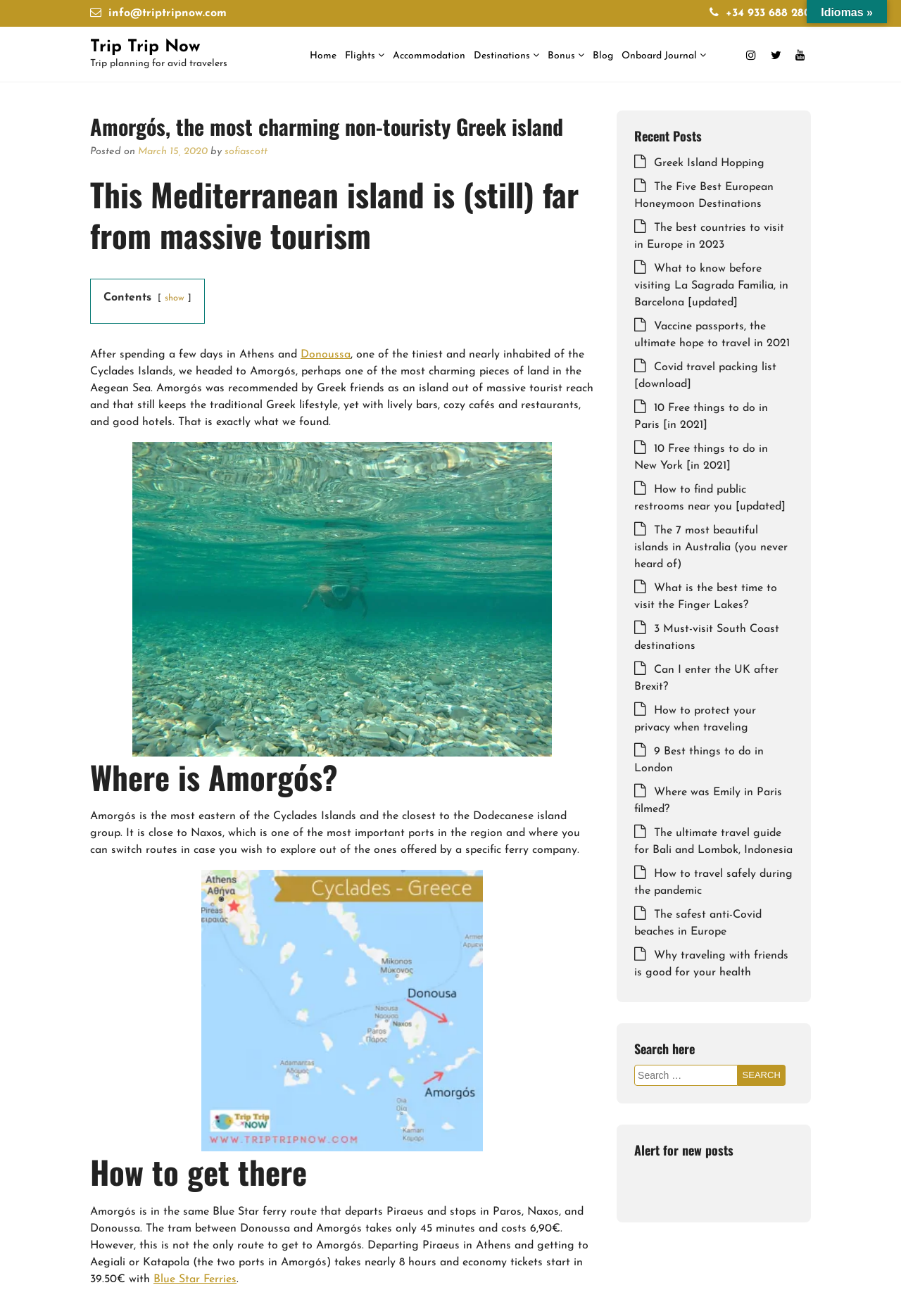Specify the bounding box coordinates of the element's region that should be clicked to achieve the following instruction: "Search for a destination". The bounding box coordinates consist of four float numbers between 0 and 1, in the format [left, top, right, bottom].

[0.704, 0.809, 0.819, 0.825]